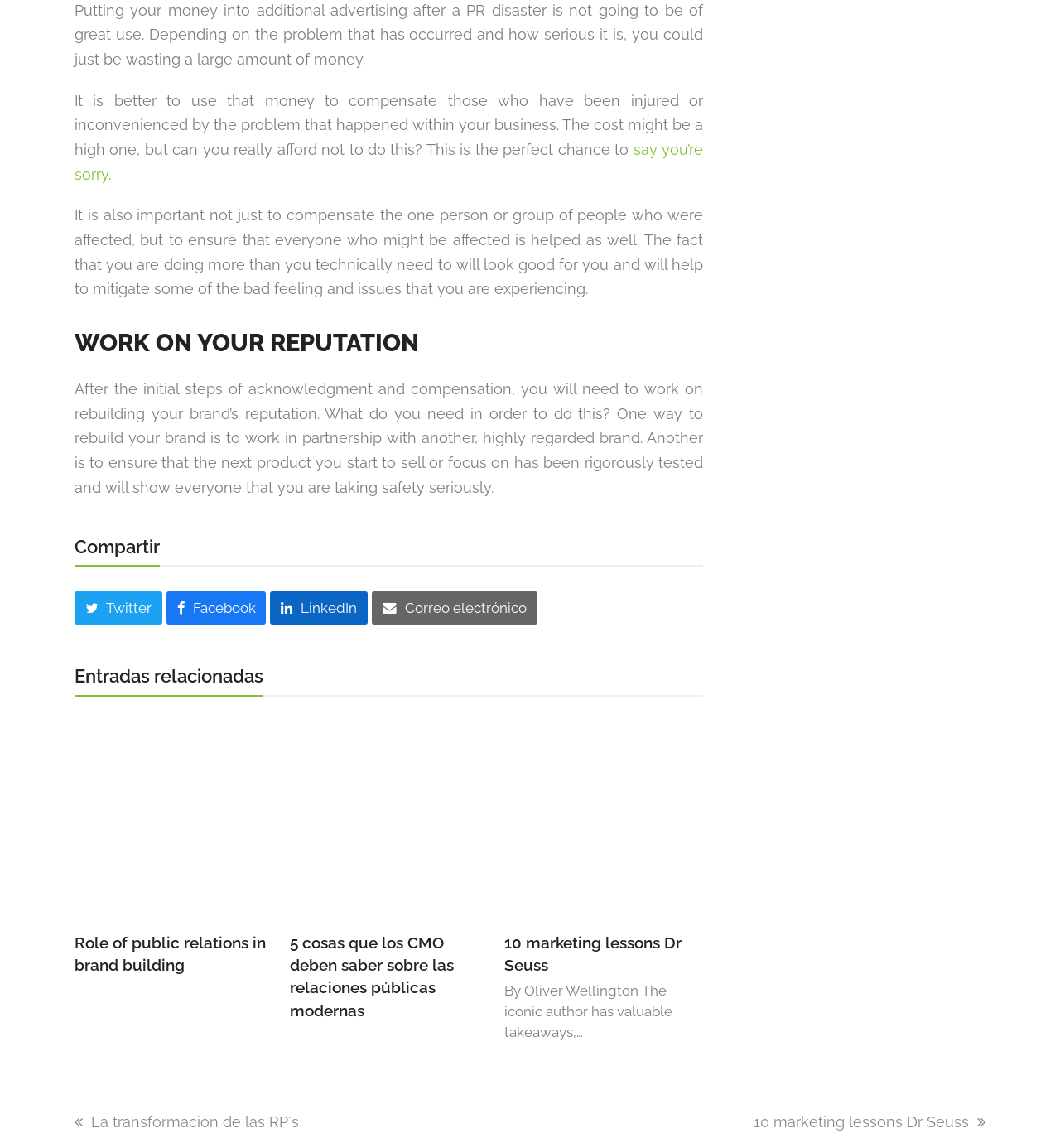Analyze the image and deliver a detailed answer to the question: What is the main topic of the article?

The main topic of the article can be inferred from the content of the static text elements, which discuss the importance of acknowledging and compensating for mistakes, rebuilding brand reputation, and working with other brands to improve reputation.